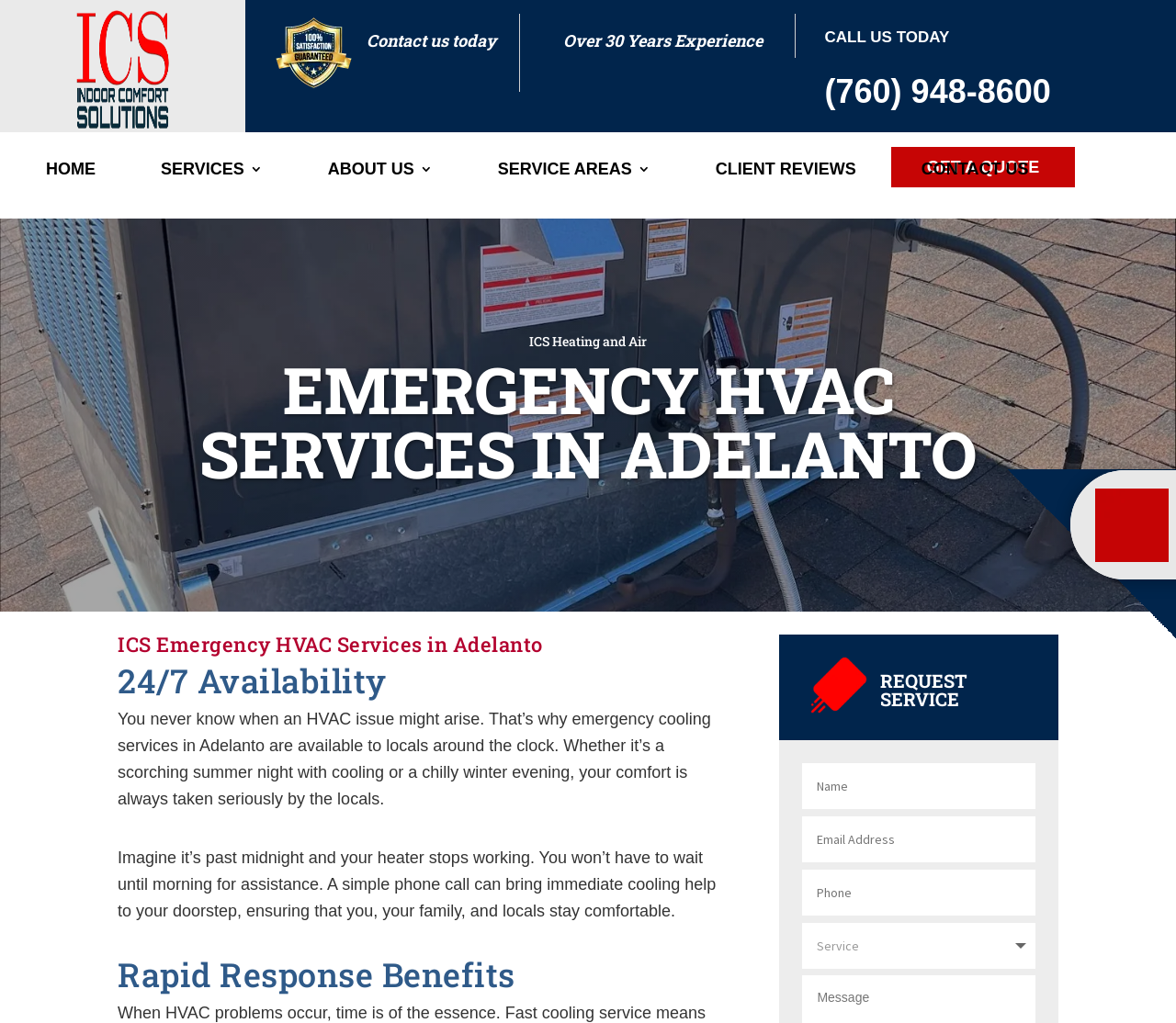Please give the bounding box coordinates of the area that should be clicked to fulfill the following instruction: "Call the phone number". The coordinates should be in the format of four float numbers from 0 to 1, i.e., [left, top, right, bottom].

[0.701, 0.071, 0.894, 0.108]